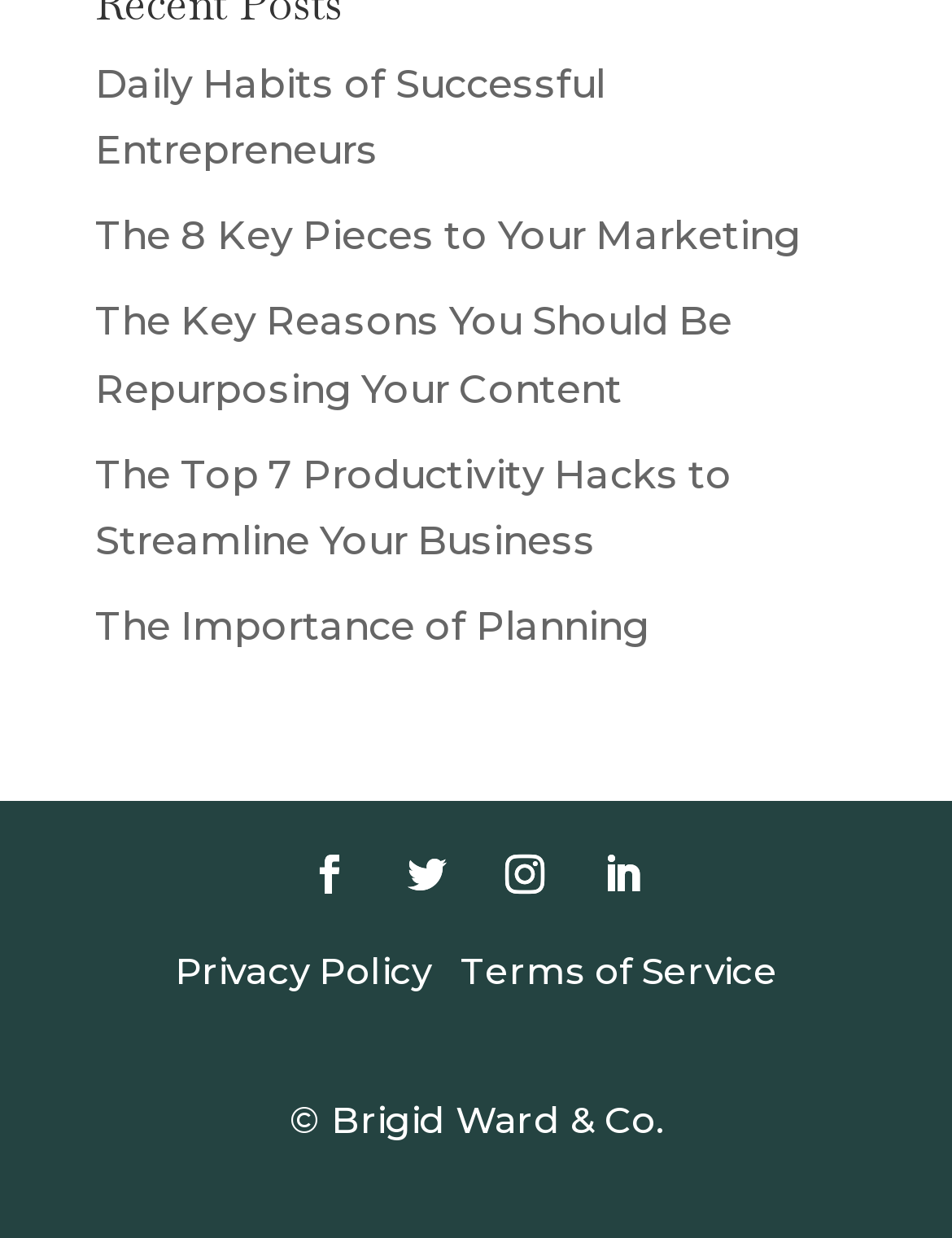What is the vertical position of the 'Daily Habits of Successful Entrepreneurs' link?
Examine the image closely and answer the question with as much detail as possible.

By comparing the y1 and y2 coordinates of the bounding box of the 'Daily Habits of Successful Entrepreneurs' link, I found that it has the smallest y1 value among all the links, indicating that it is located at the top of the page.